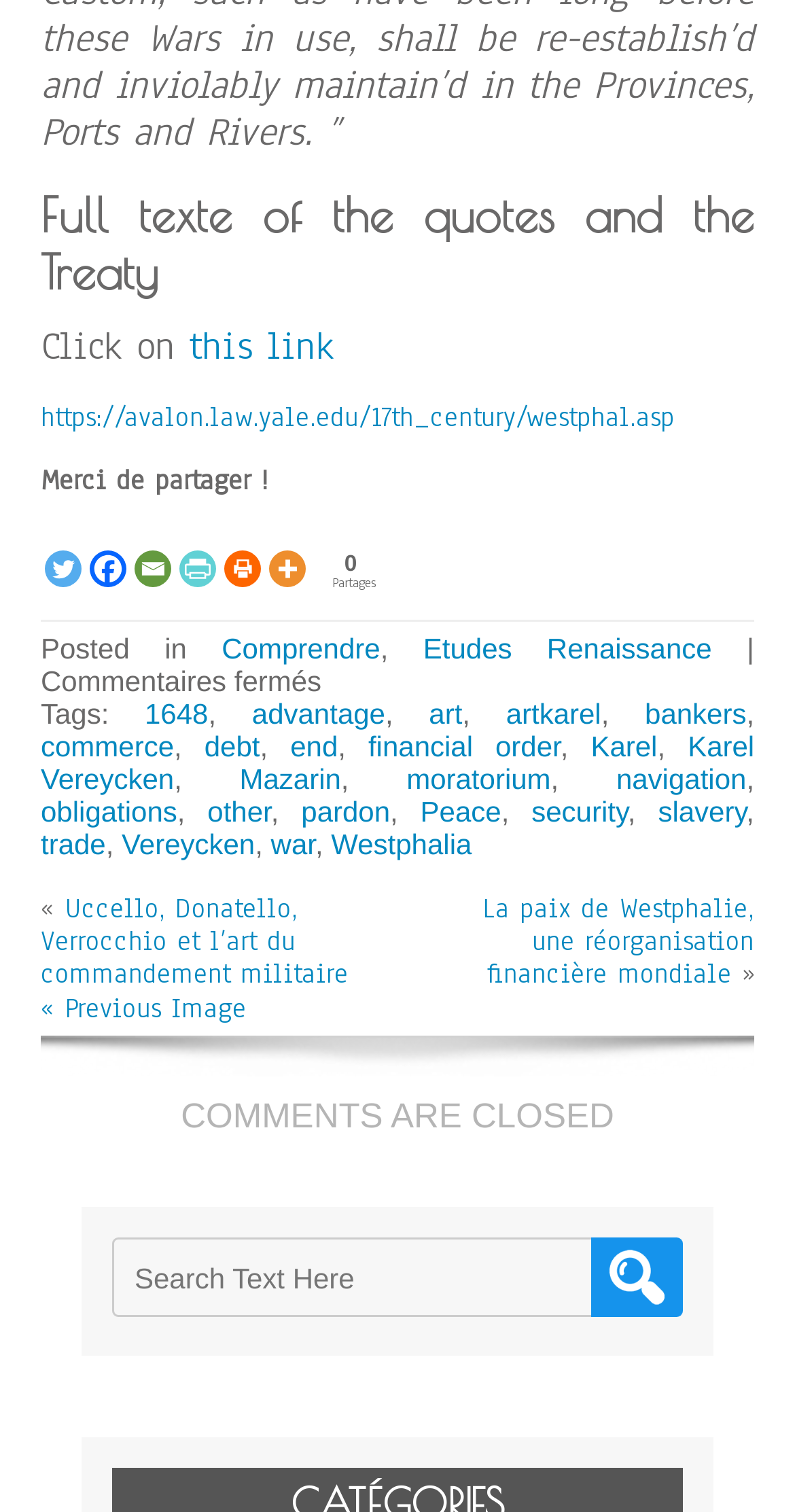Determine the bounding box coordinates of the region I should click to achieve the following instruction: "Read more about Evening Blues Preview 4-16-15". Ensure the bounding box coordinates are four float numbers between 0 and 1, i.e., [left, top, right, bottom].

None